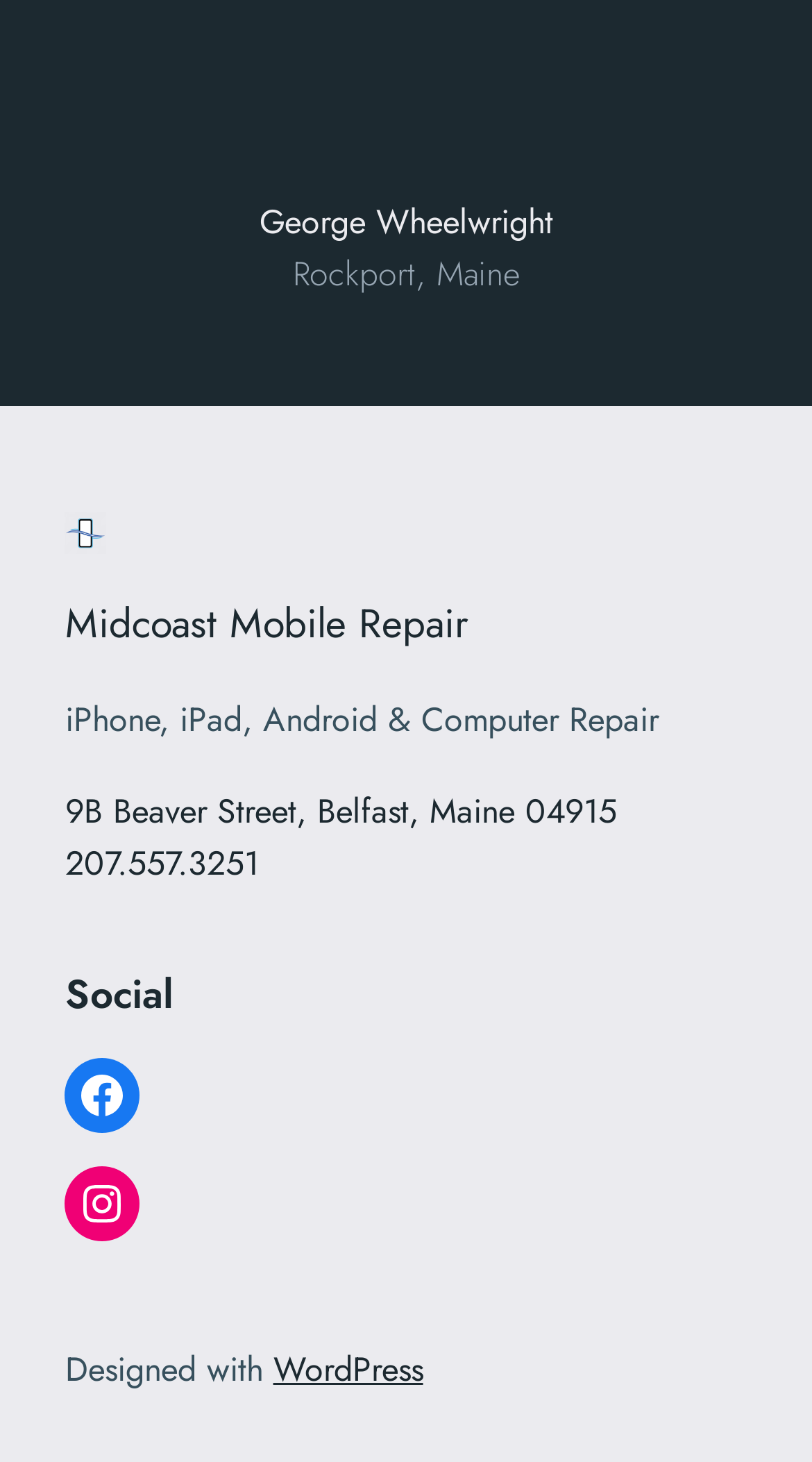Extract the bounding box of the UI element described as: "Facebook".

[0.08, 0.724, 0.172, 0.775]